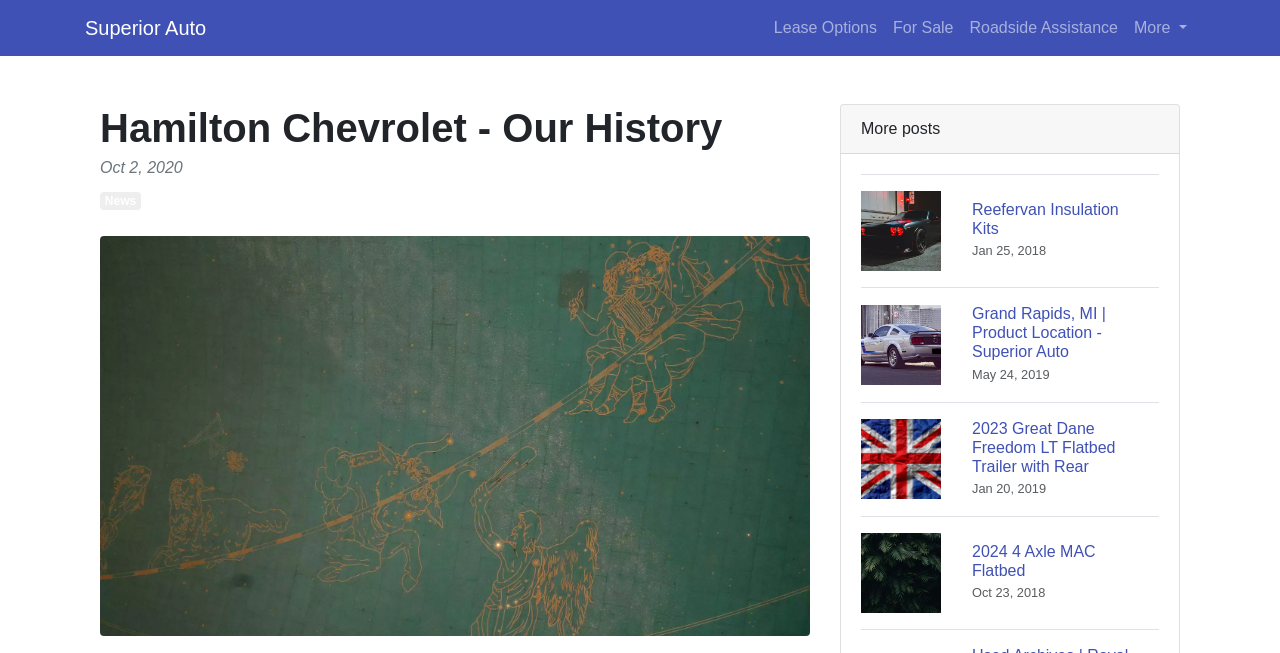Provide the bounding box coordinates for the area that should be clicked to complete the instruction: "Click Lease Options link".

[0.598, 0.012, 0.691, 0.074]